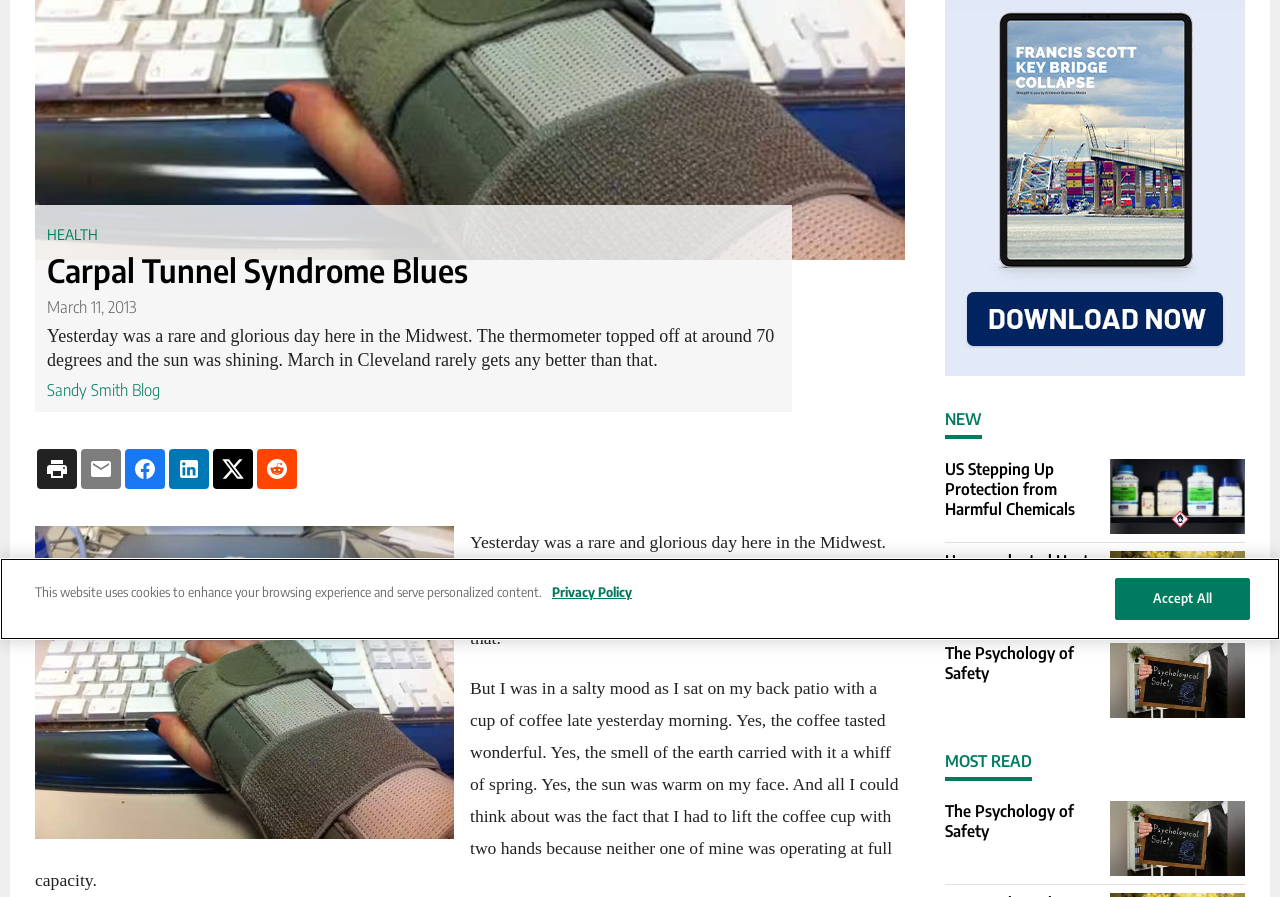Find the bounding box coordinates for the HTML element specified by: "Terms of Service".

[0.0, 0.505, 0.025, 0.543]